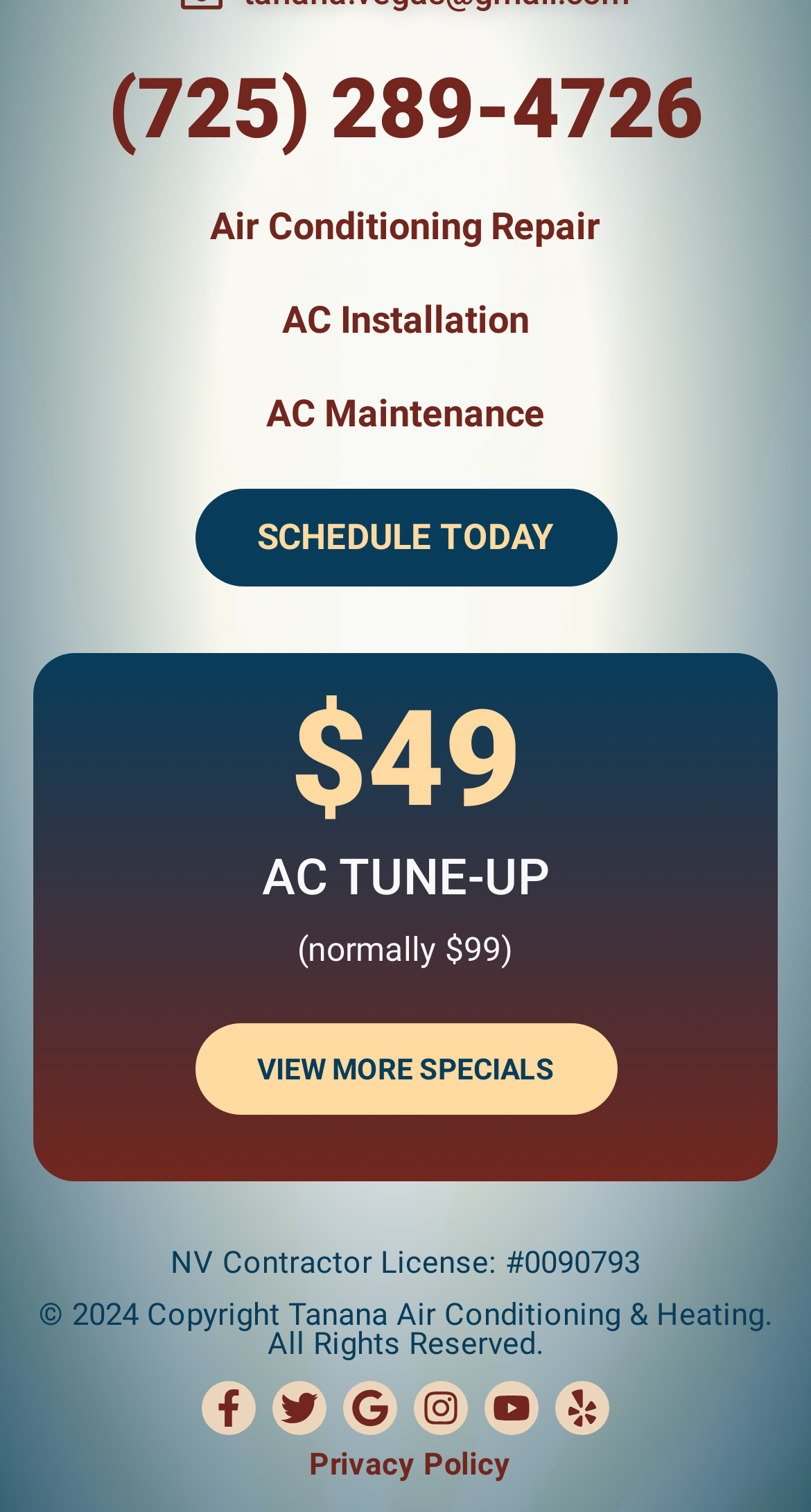What is the copyright year of the webpage?
Using the image, respond with a single word or phrase.

2024